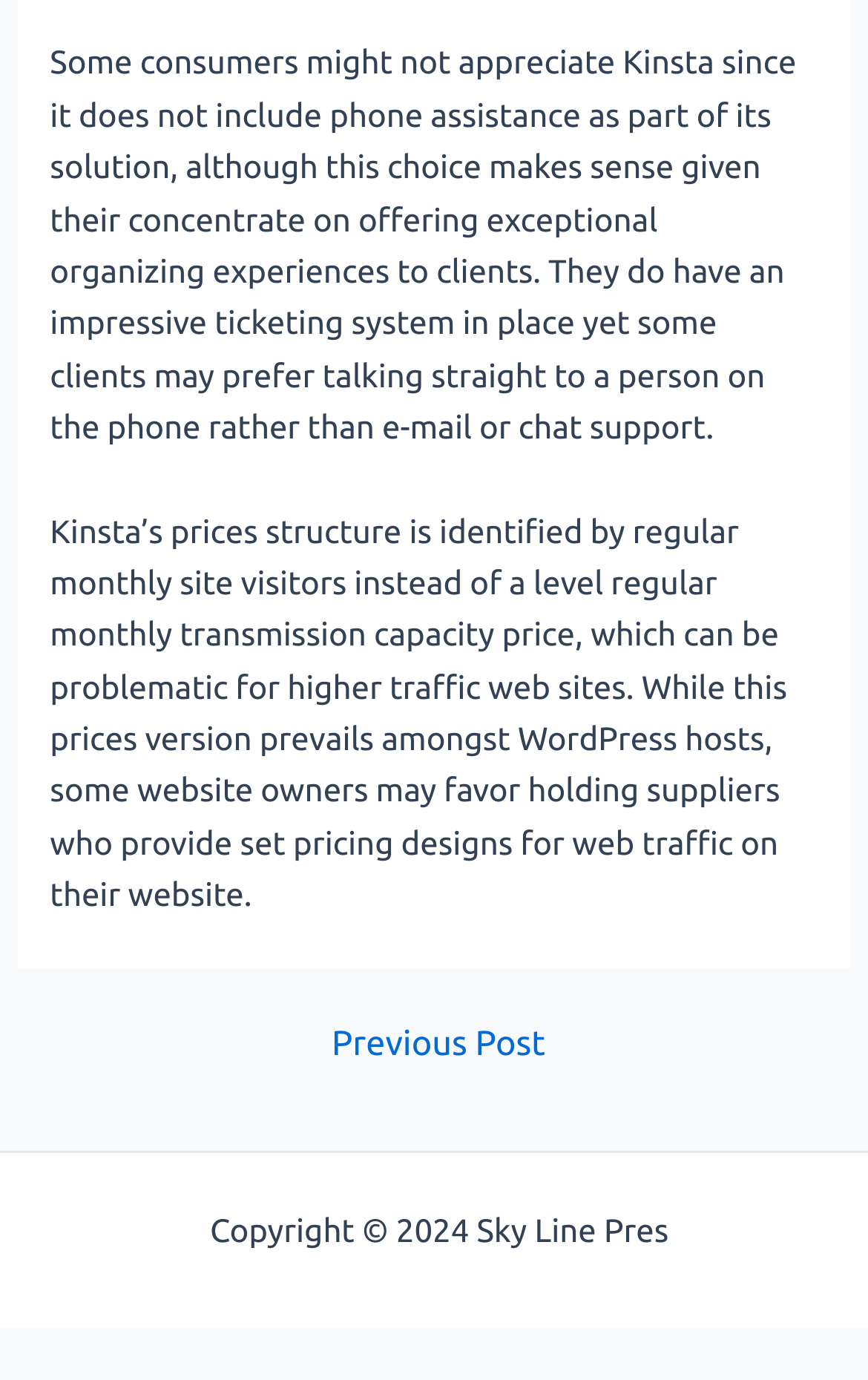Using the information in the image, could you please answer the following question in detail:
What is the tone of the text?

The tone of the text is informative because the language used is formal and objective, providing information about Kinsta's features and pricing structure without expressing a personal opinion or emotion.